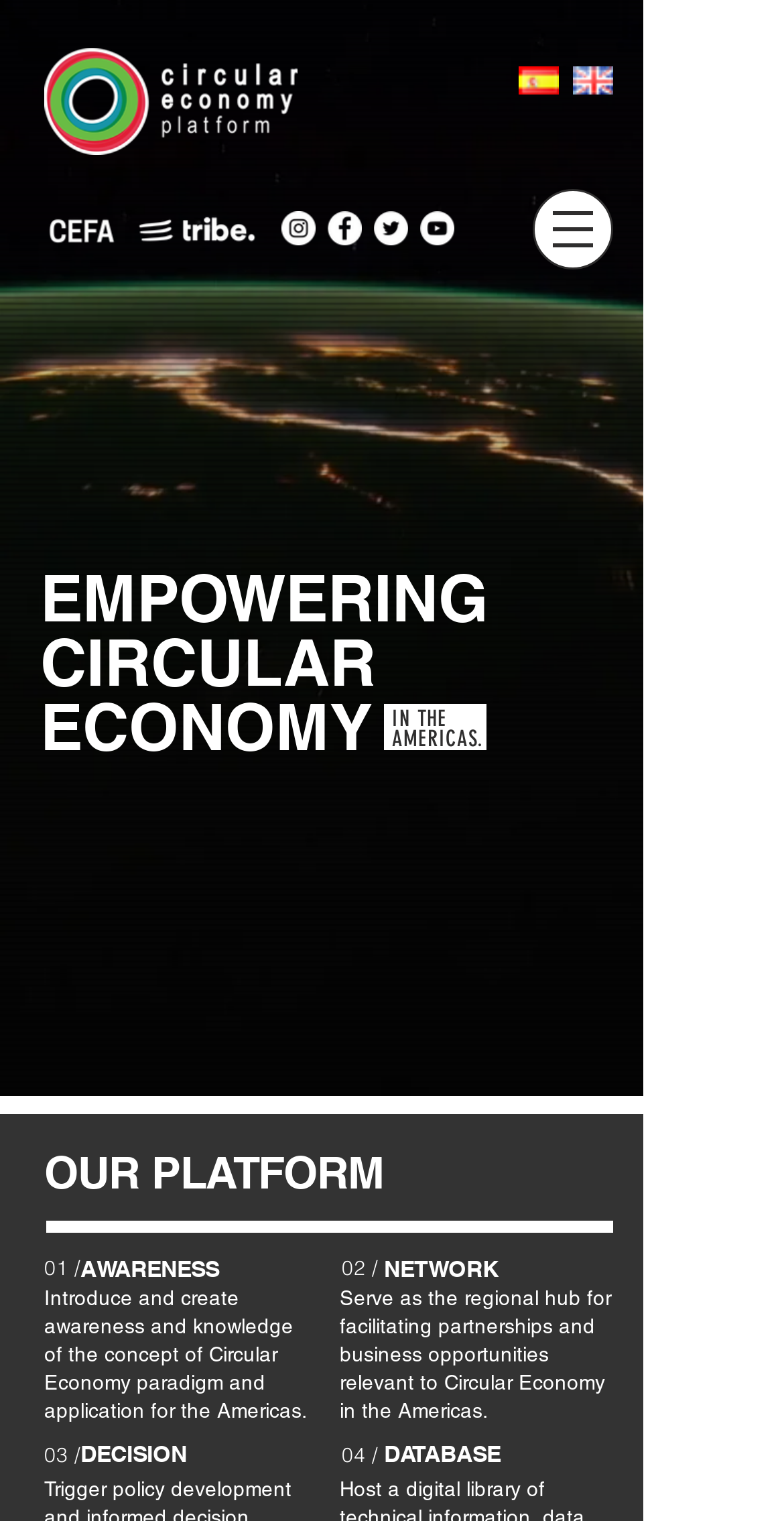Find the bounding box coordinates for the area that must be clicked to perform this action: "Visit Instagram page".

[0.359, 0.139, 0.403, 0.161]